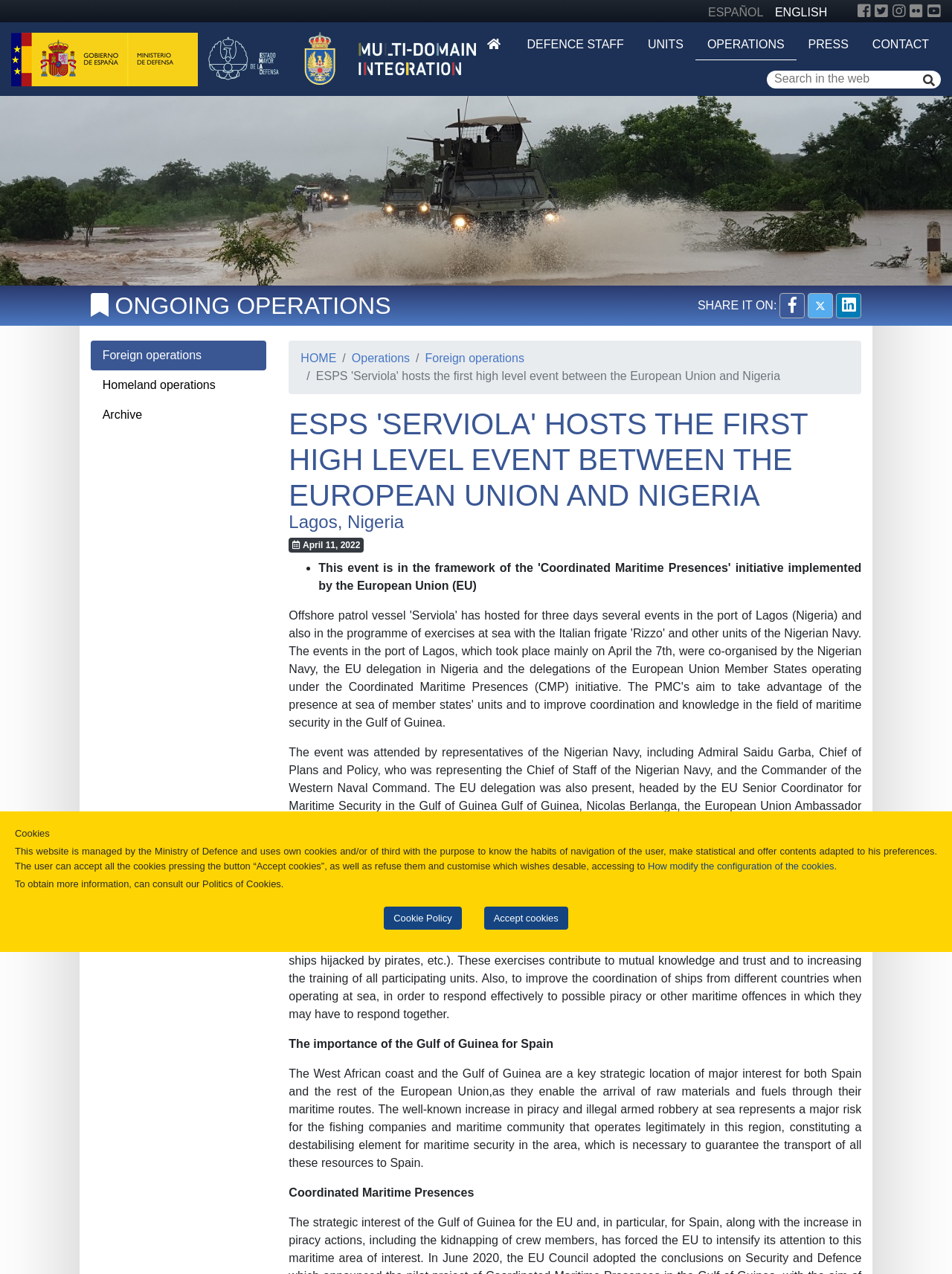Pinpoint the bounding box coordinates of the element to be clicked to execute the instruction: "Share on Facebook".

[0.819, 0.23, 0.846, 0.25]